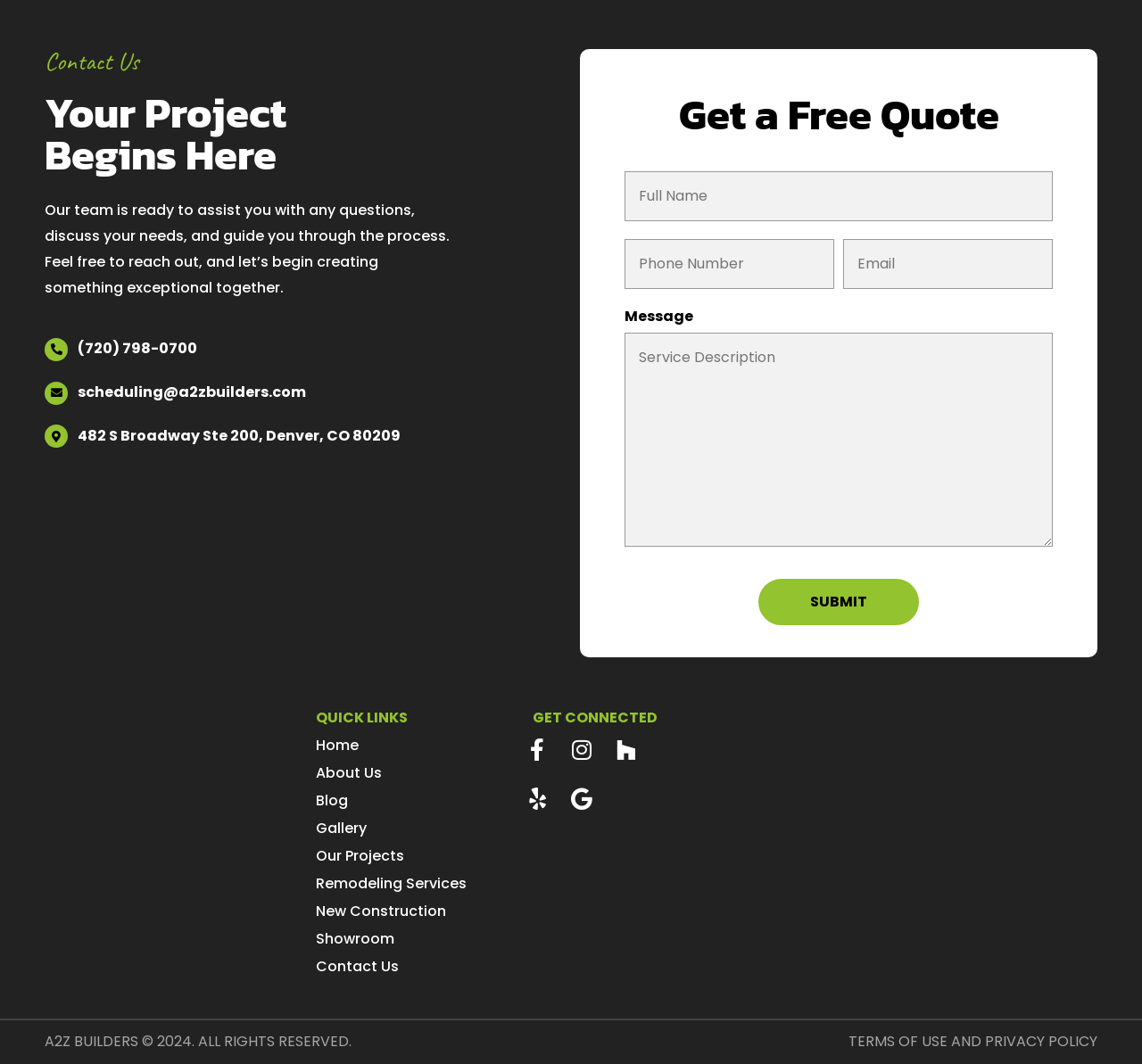Determine the bounding box coordinates of the UI element described below. Use the format (top-left x, top-left y, bottom-right x, bottom-right y) with floating point numbers between 0 and 1: Terms of Use

[0.743, 0.969, 0.83, 0.988]